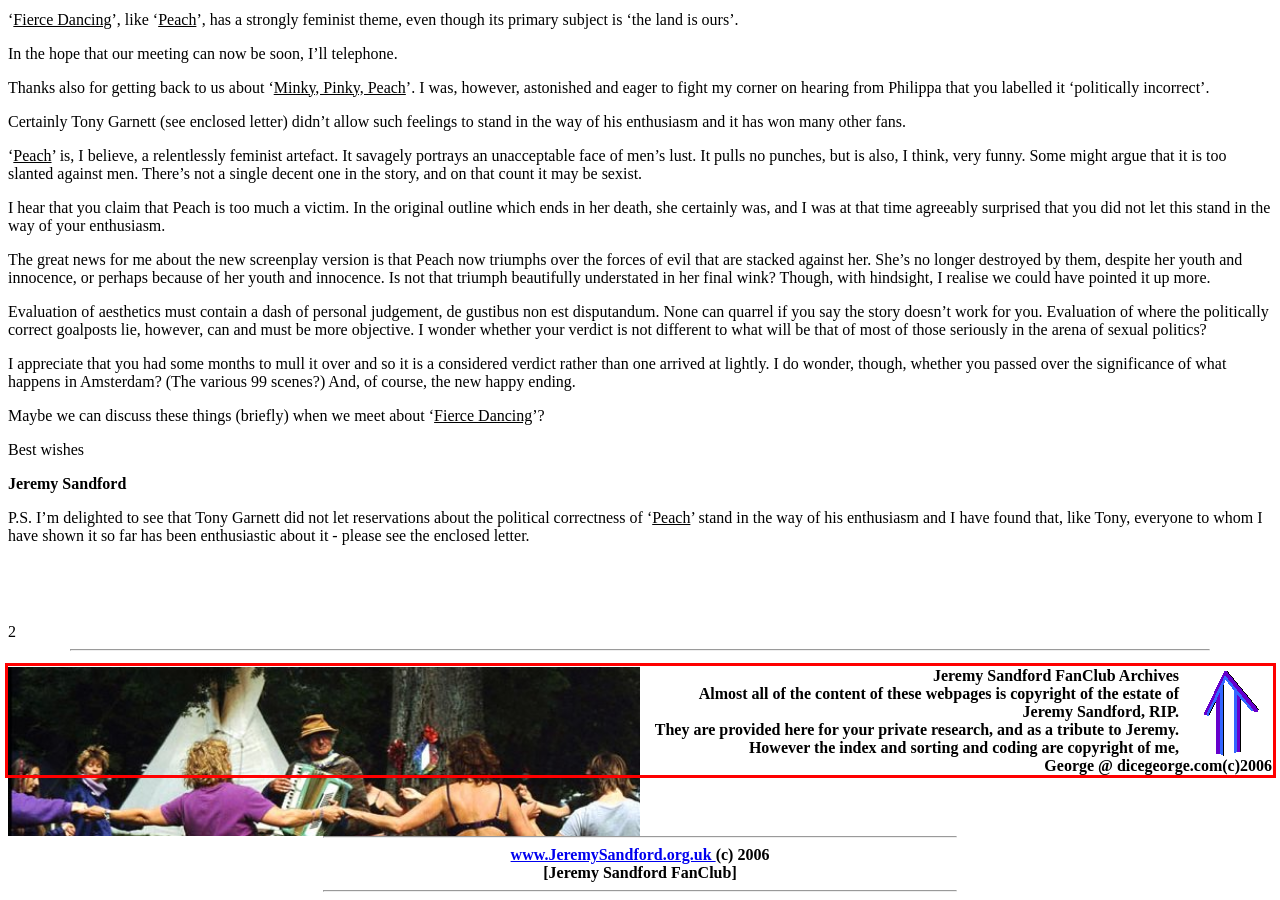Extract and provide the text found inside the red rectangle in the screenshot of the webpage.

Jeremy Sandford FanClub Archives Almost all of the content of these webpages is copyright of the estate of Jeremy Sandford, RIP. They are provided here for your private research, and as a tribute to Jeremy. However the index and sorting and coding are copyright of me, George @ dicegeorge.com(c)2006